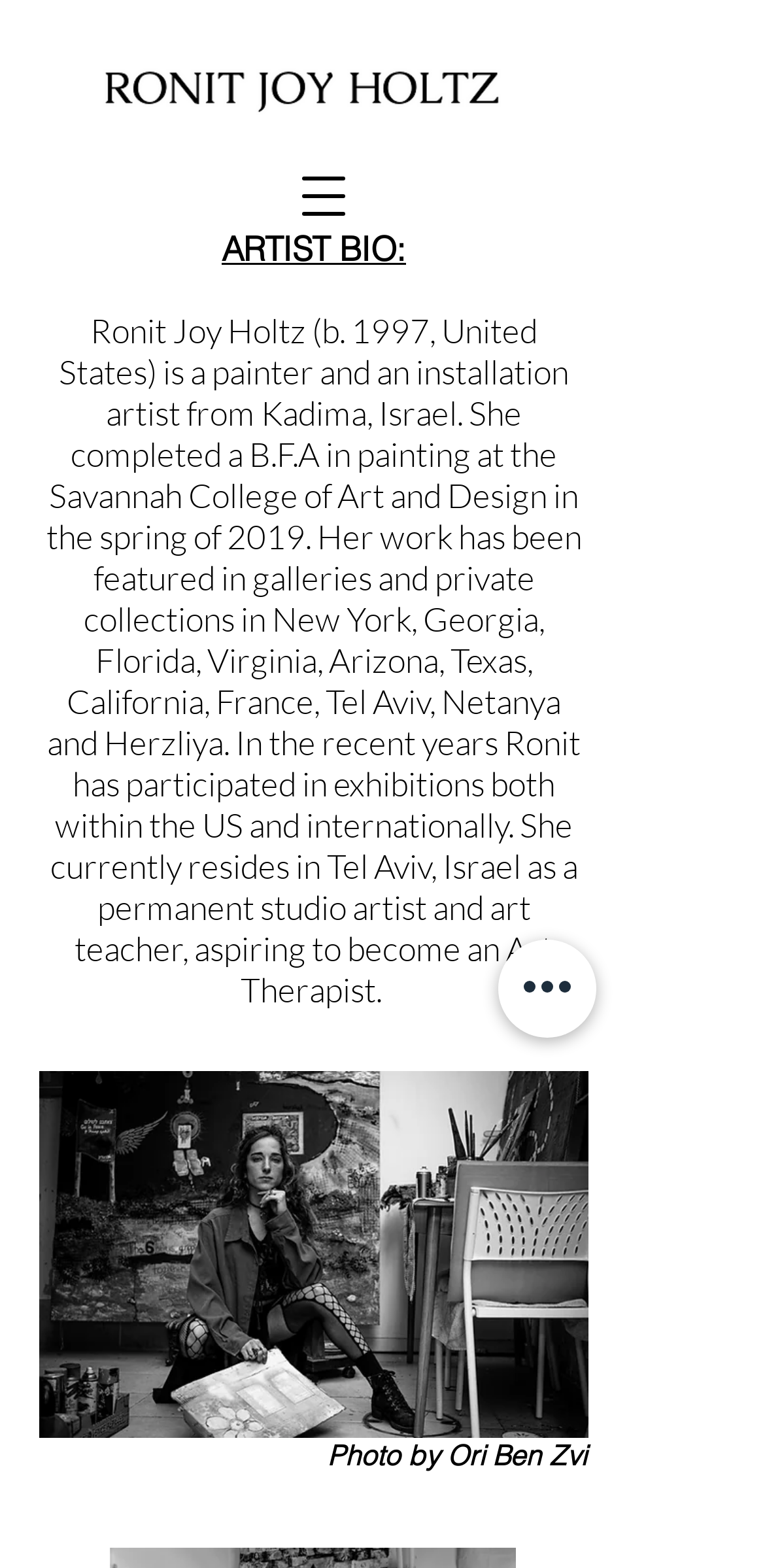How many images are on the webpage?
Observe the image and answer the question with a one-word or short phrase response.

2